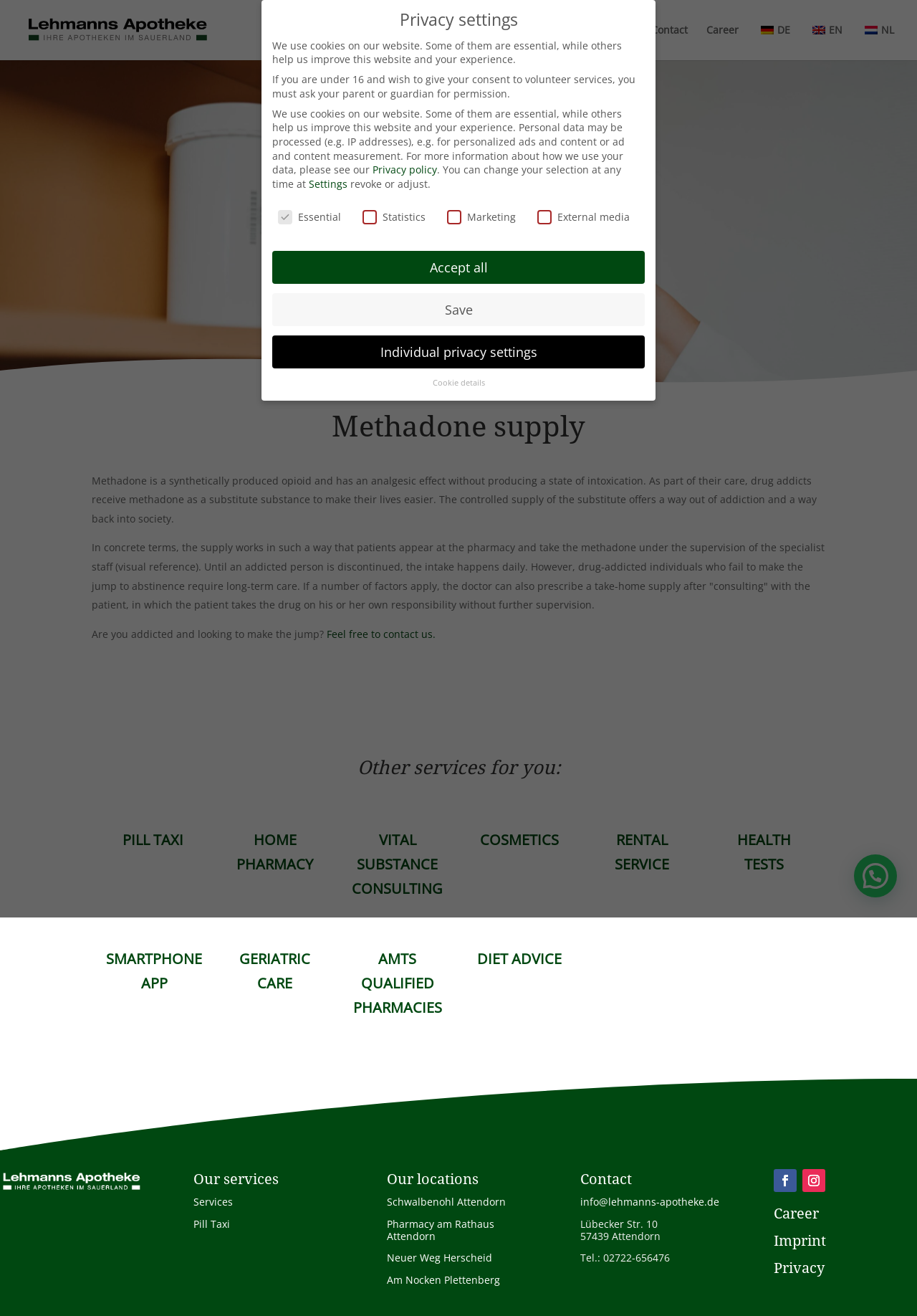Please identify the bounding box coordinates of the element that needs to be clicked to perform the following instruction: "Learn more about pill taxi service".

[0.118, 0.626, 0.215, 0.651]